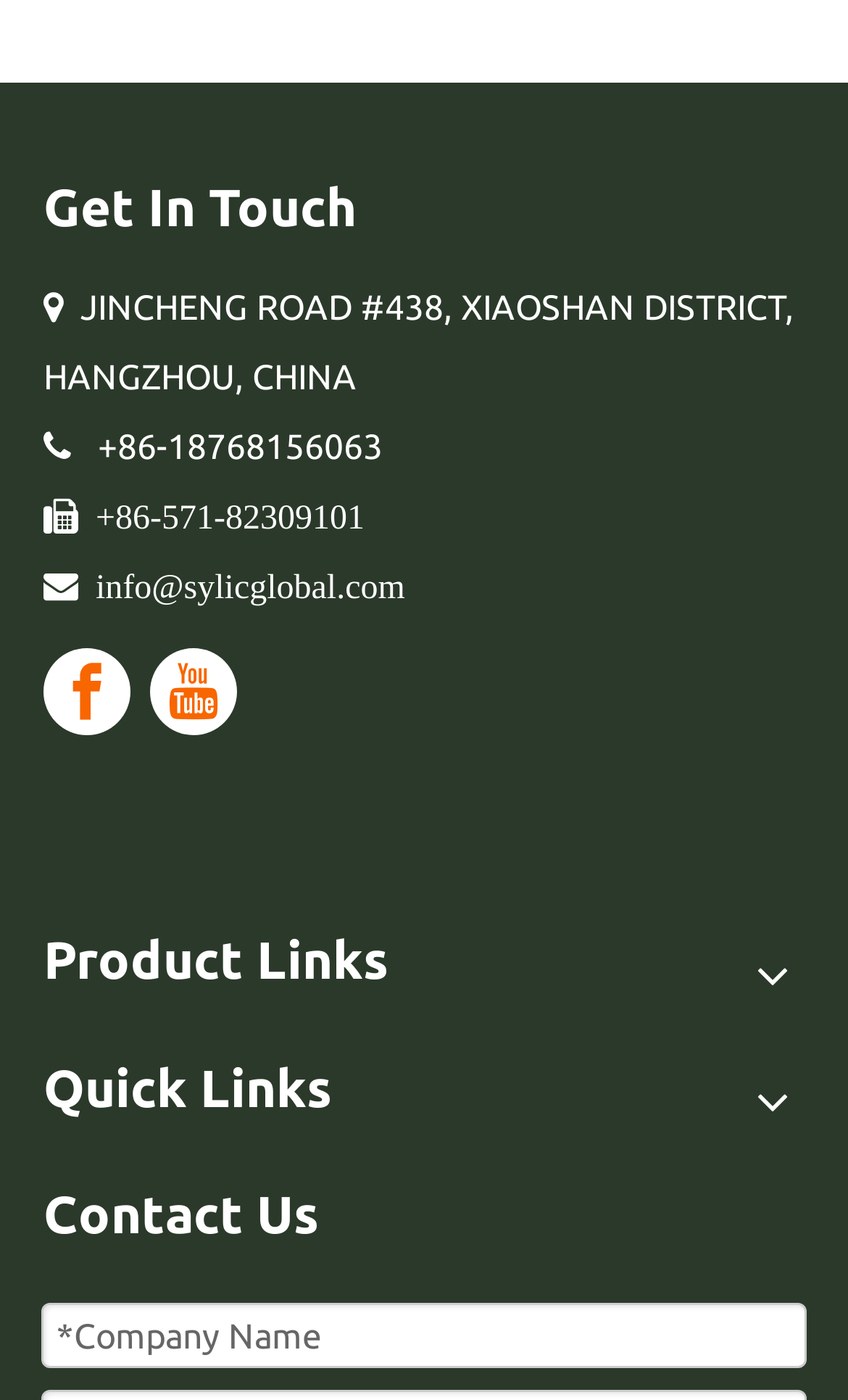Examine the screenshot and answer the question in as much detail as possible: How many social media links are there?

I found the number of social media links by looking at the link elements with the texts 'Facebook' and 'Youtube' which are located near the middle of the page.